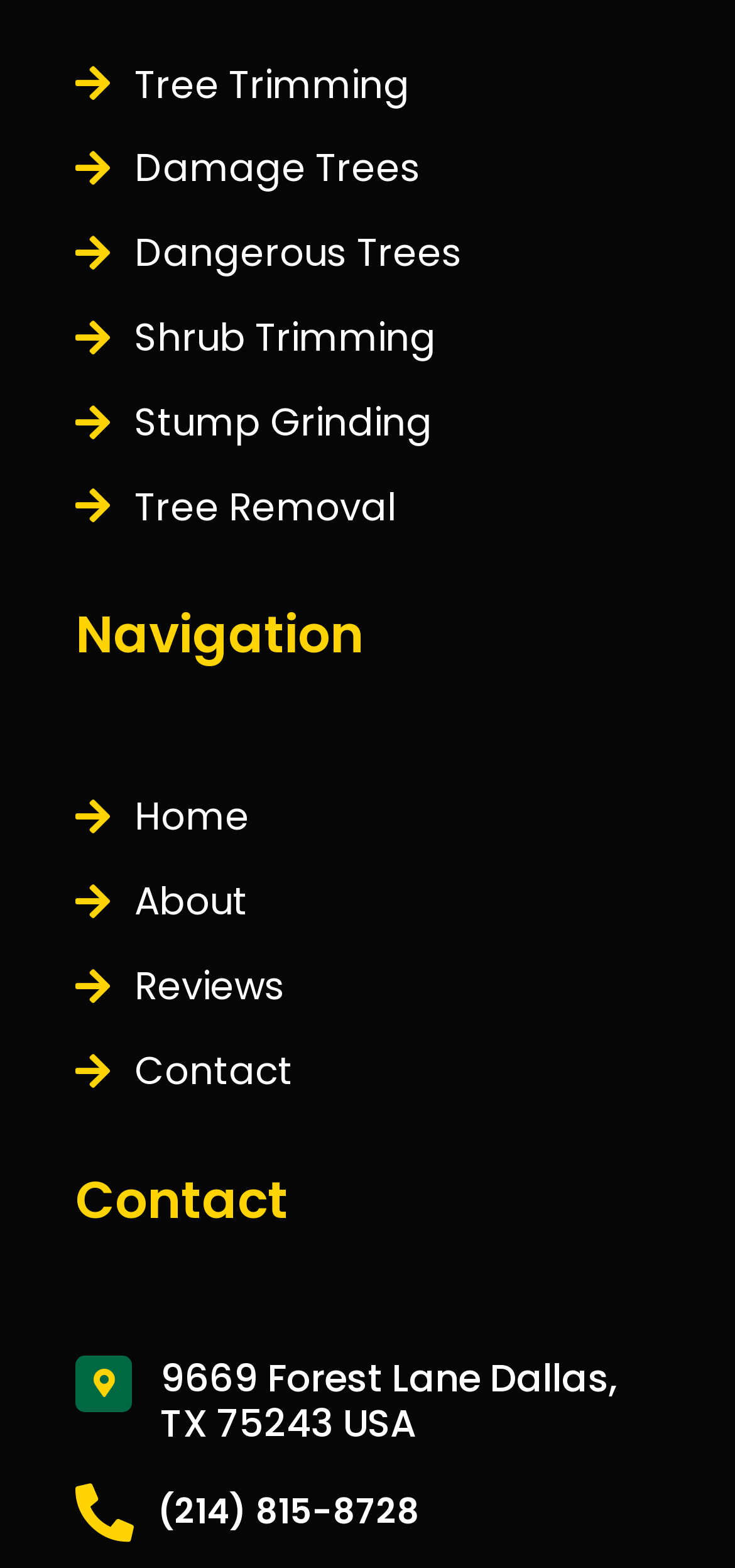From the webpage screenshot, predict the bounding box coordinates (top-left x, top-left y, bottom-right x, bottom-right y) for the UI element described here: Reviews

[0.103, 0.612, 0.897, 0.647]